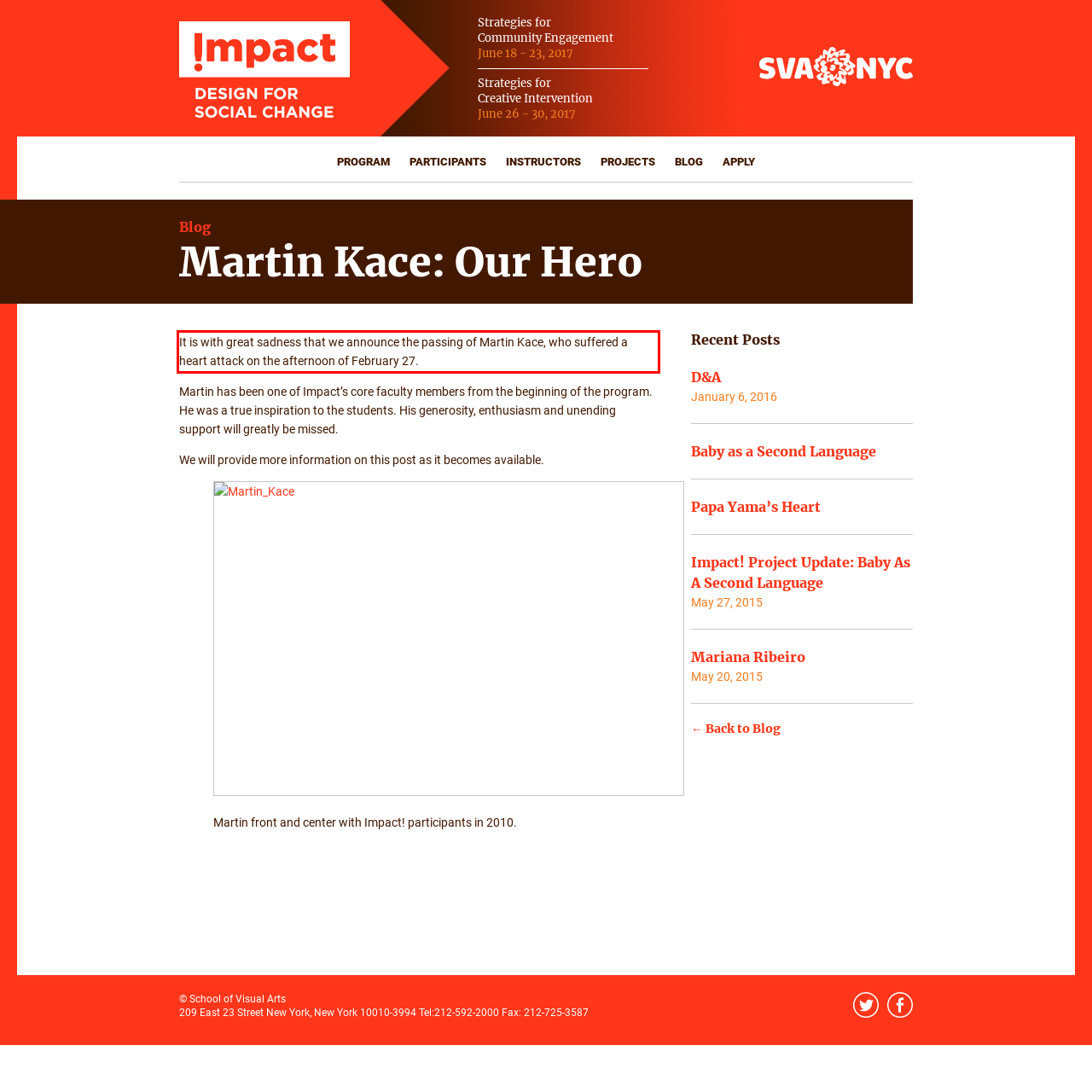Please extract the text content from the UI element enclosed by the red rectangle in the screenshot.

It is with great sadness that we announce the passing of Martin Kace, who suffered a heart attack on the afternoon of February 27.